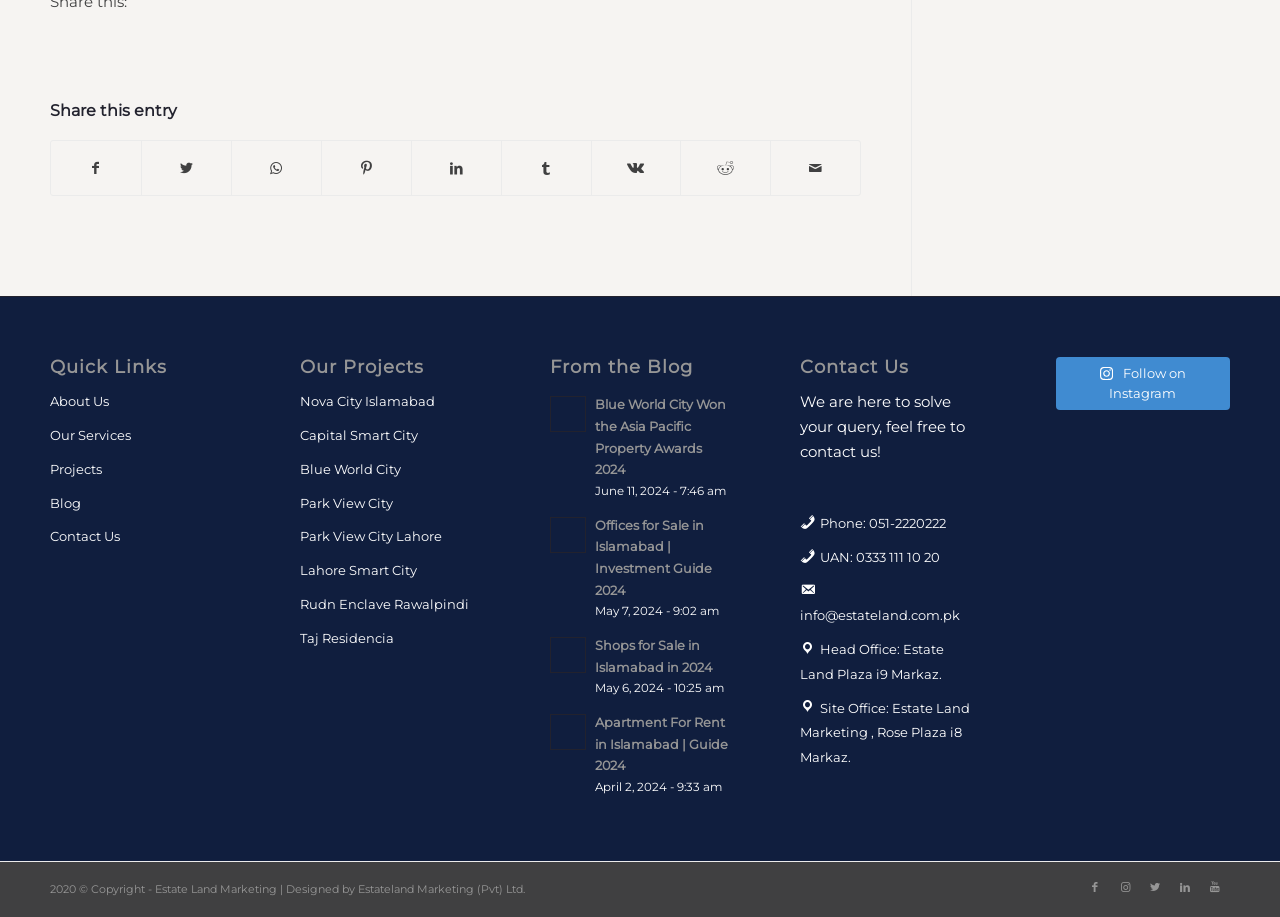What is the topic of the blog post 'Offices for Sale in Islamabad | Investment Guide 2024'?
Using the image, answer in one word or phrase.

Offices for sale in Islamabad